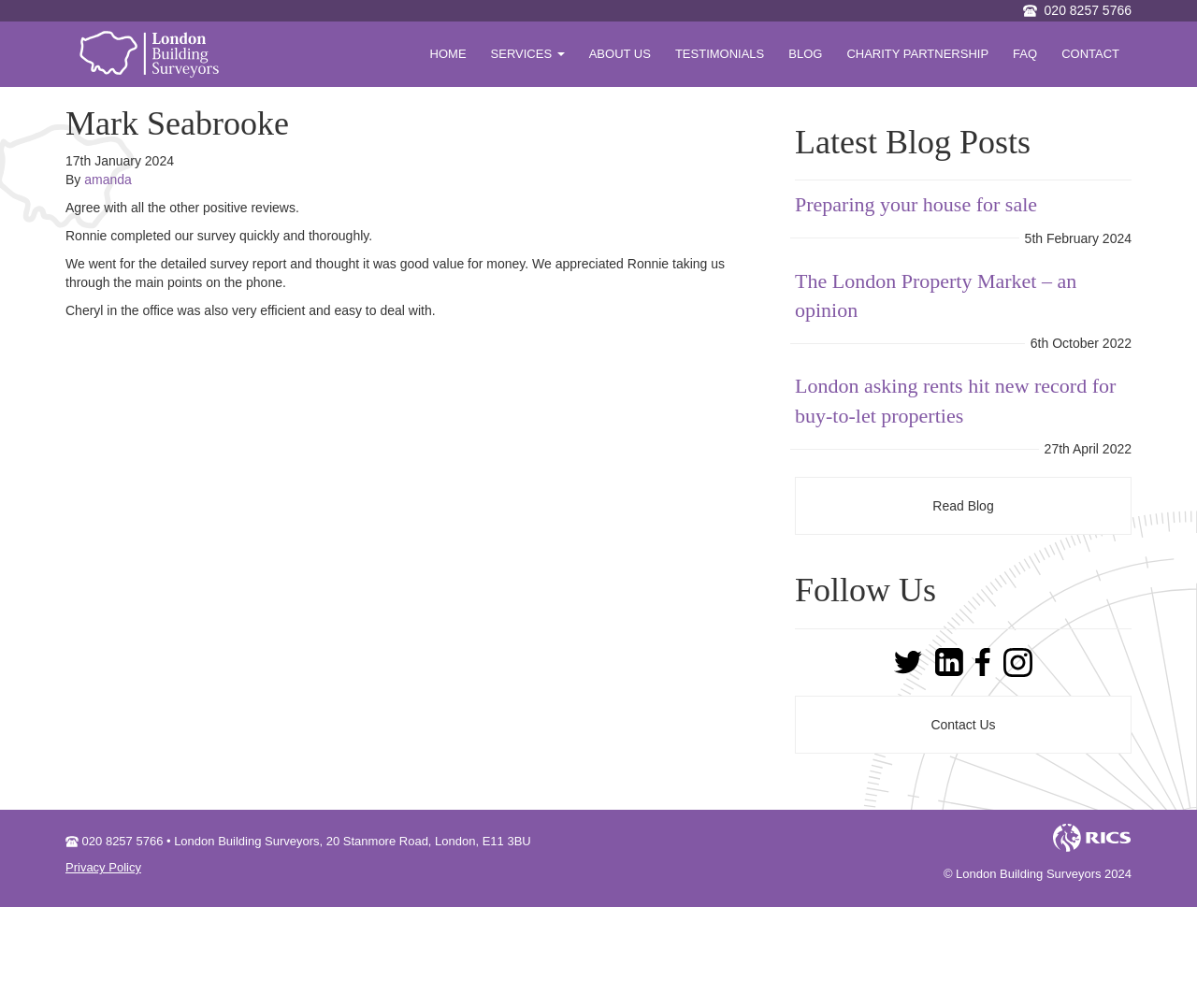Determine the bounding box coordinates for the region that must be clicked to execute the following instruction: "Call the phone number".

[0.872, 0.003, 0.945, 0.018]